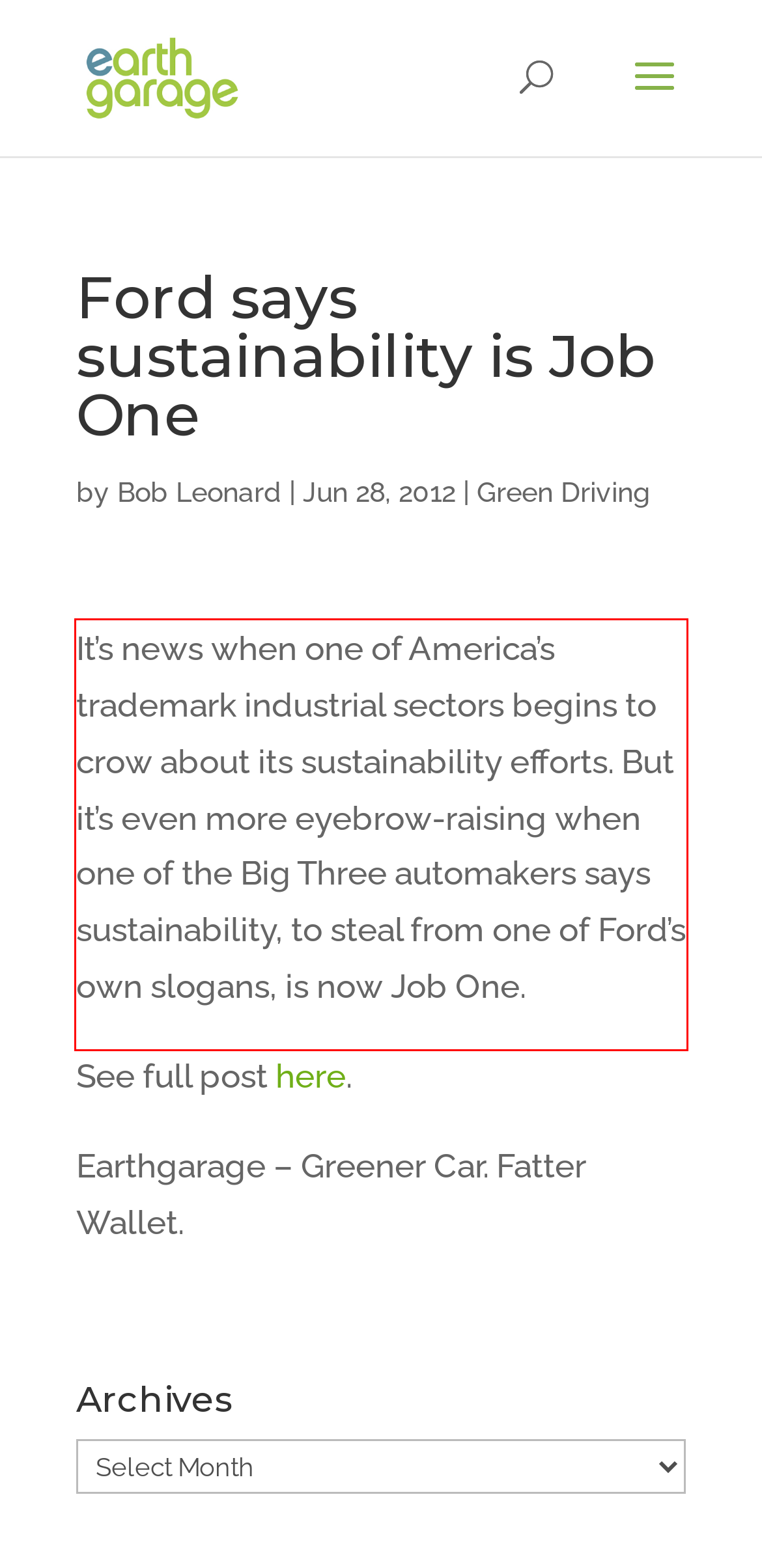Identify and transcribe the text content enclosed by the red bounding box in the given screenshot.

It’s news when one of America’s trademark industrial sectors begins to crow about its sustainability efforts. But it’s even more eyebrow-raising when one of the Big Three automakers says sustainability, to steal from one of Ford’s own slogans, is now Job One.